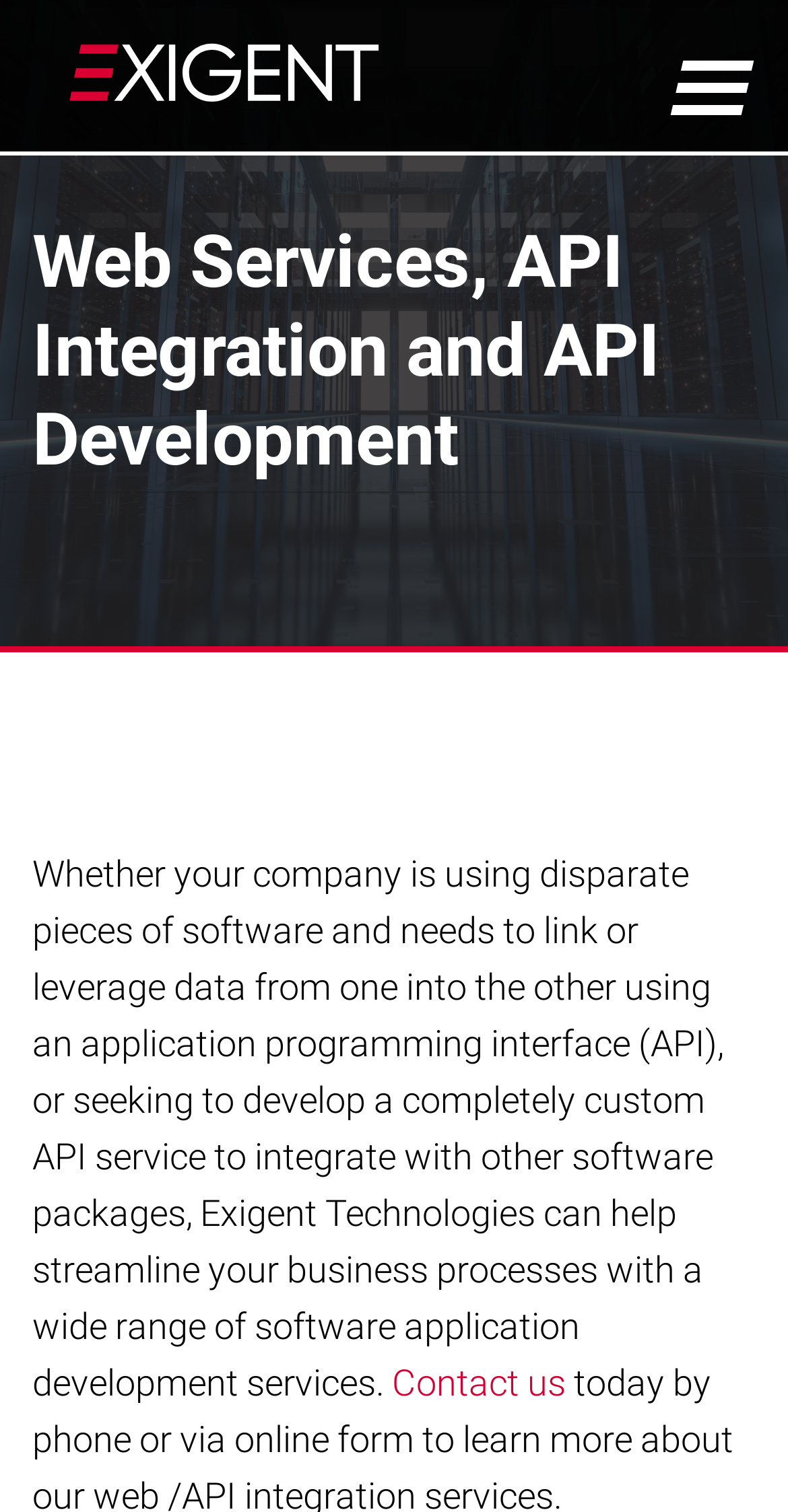What is the purpose of API integration?
From the image, provide a succinct answer in one word or a short phrase.

Streamline business processes